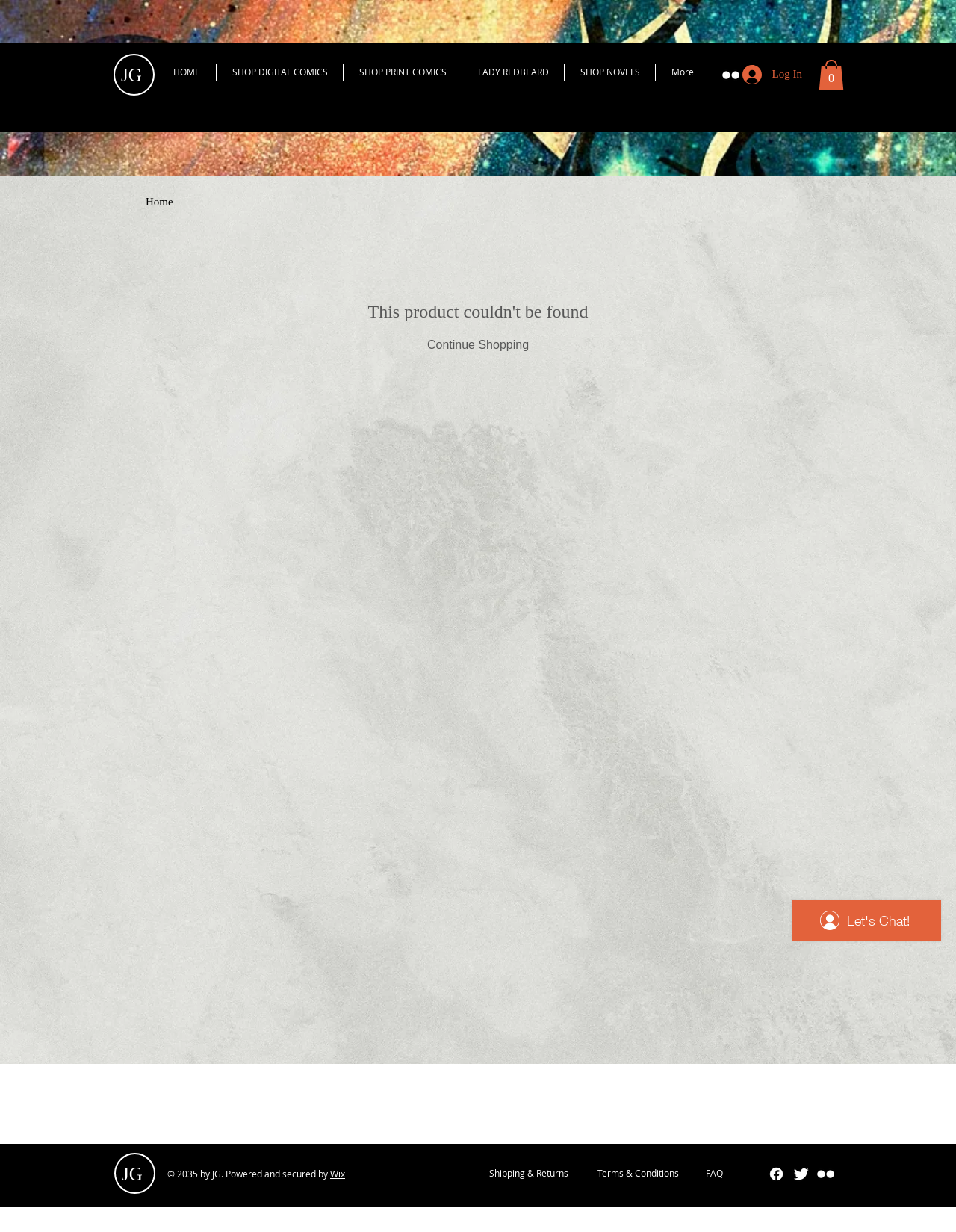Provide the bounding box coordinates of the UI element that matches the description: "aria-label="Facebook"".

[0.803, 0.946, 0.821, 0.96]